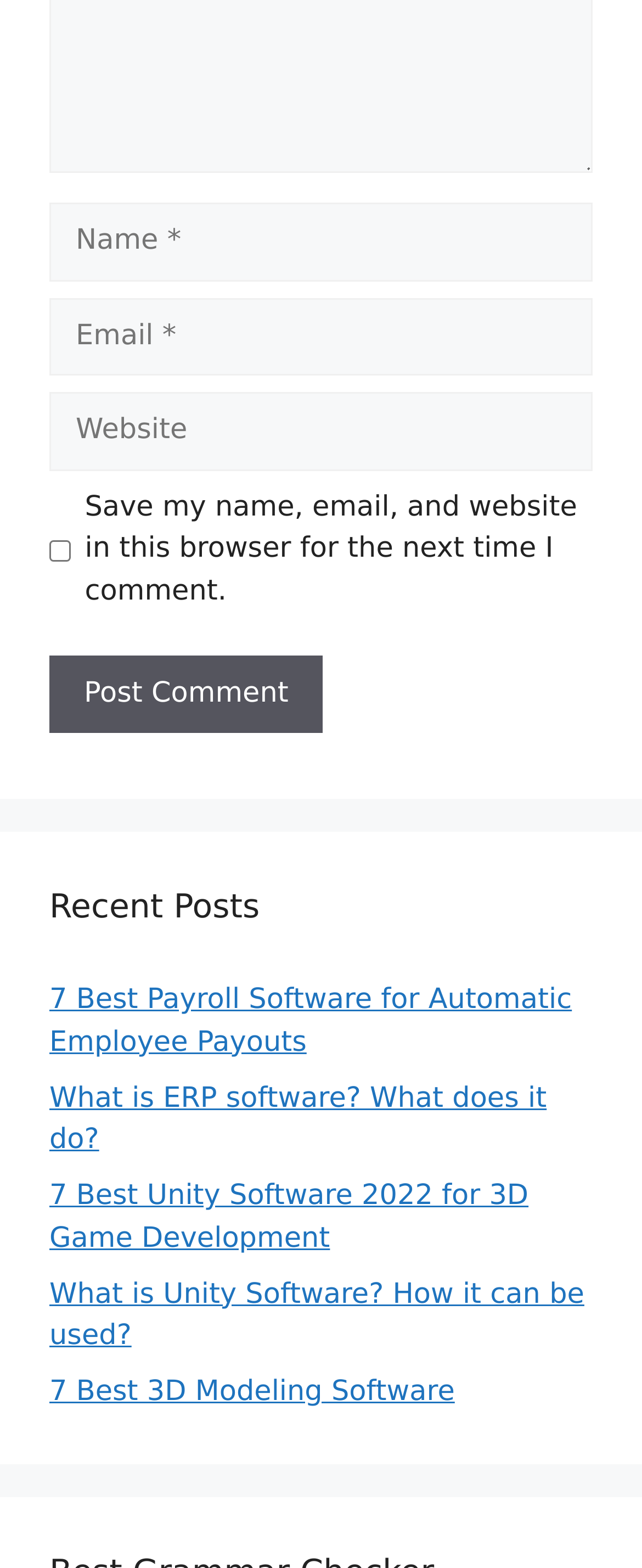Please identify the coordinates of the bounding box for the clickable region that will accomplish this instruction: "Visit the recent post about payroll software".

[0.077, 0.627, 0.891, 0.675]